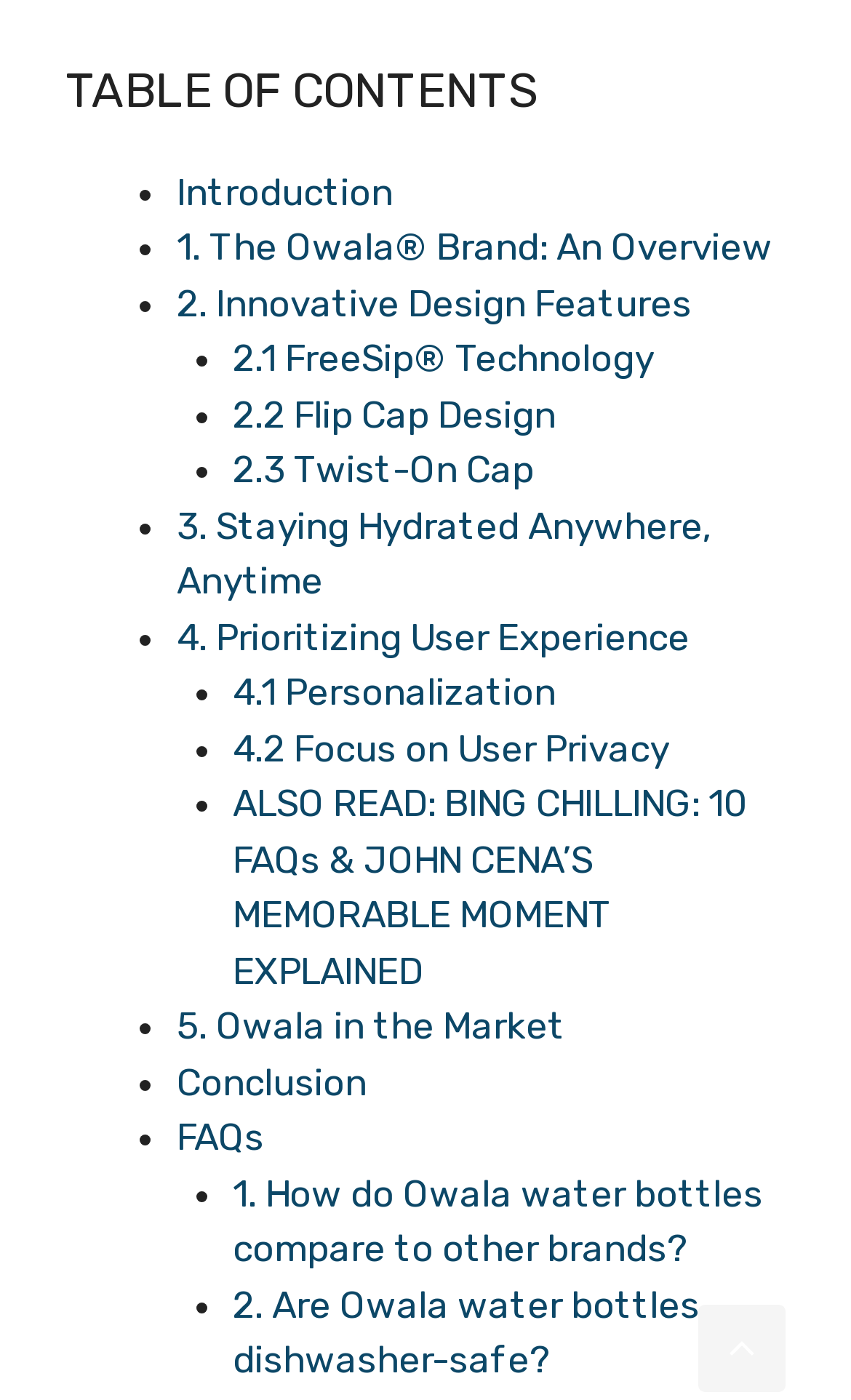Indicate the bounding box coordinates of the clickable region to achieve the following instruction: "Read about Owala’s brand overview."

[0.208, 0.161, 0.908, 0.192]